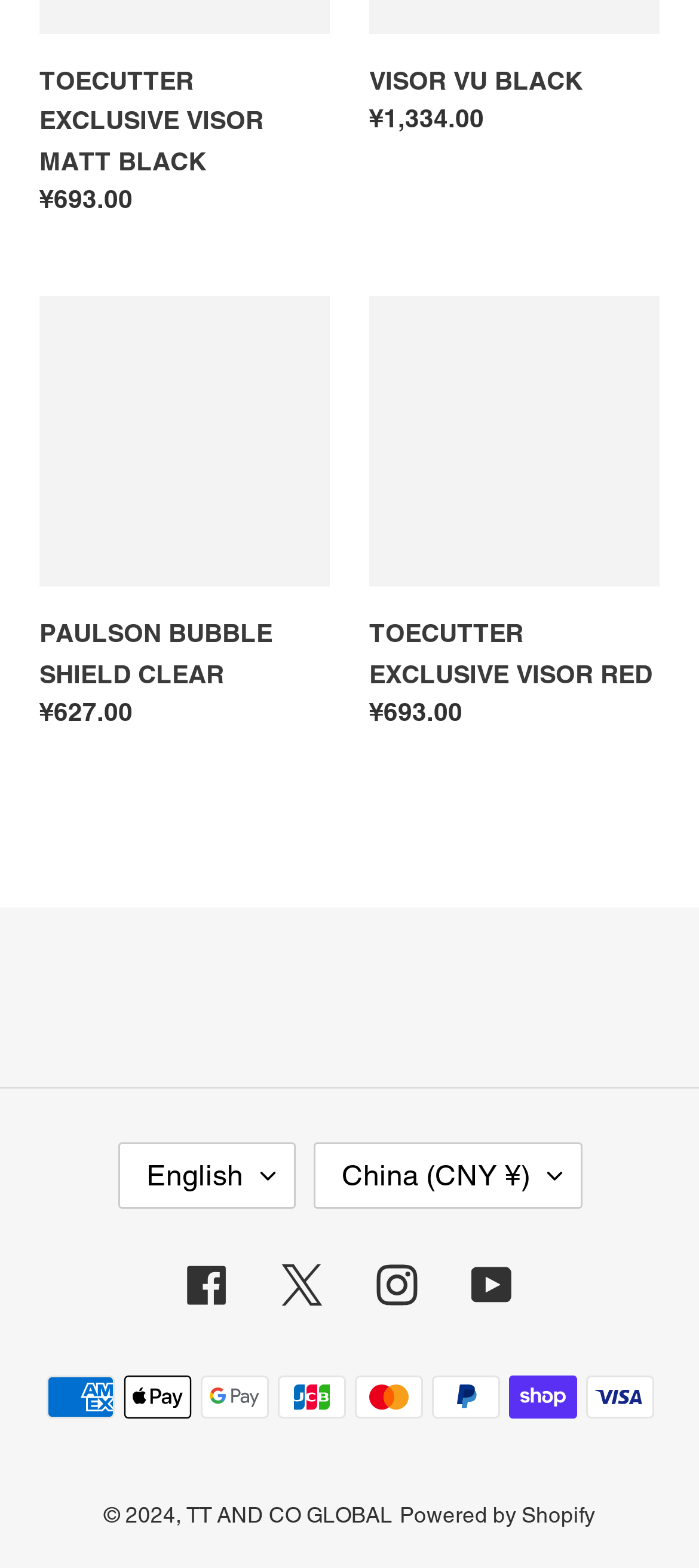Pinpoint the bounding box coordinates for the area that should be clicked to perform the following instruction: "Read more about Sports".

None